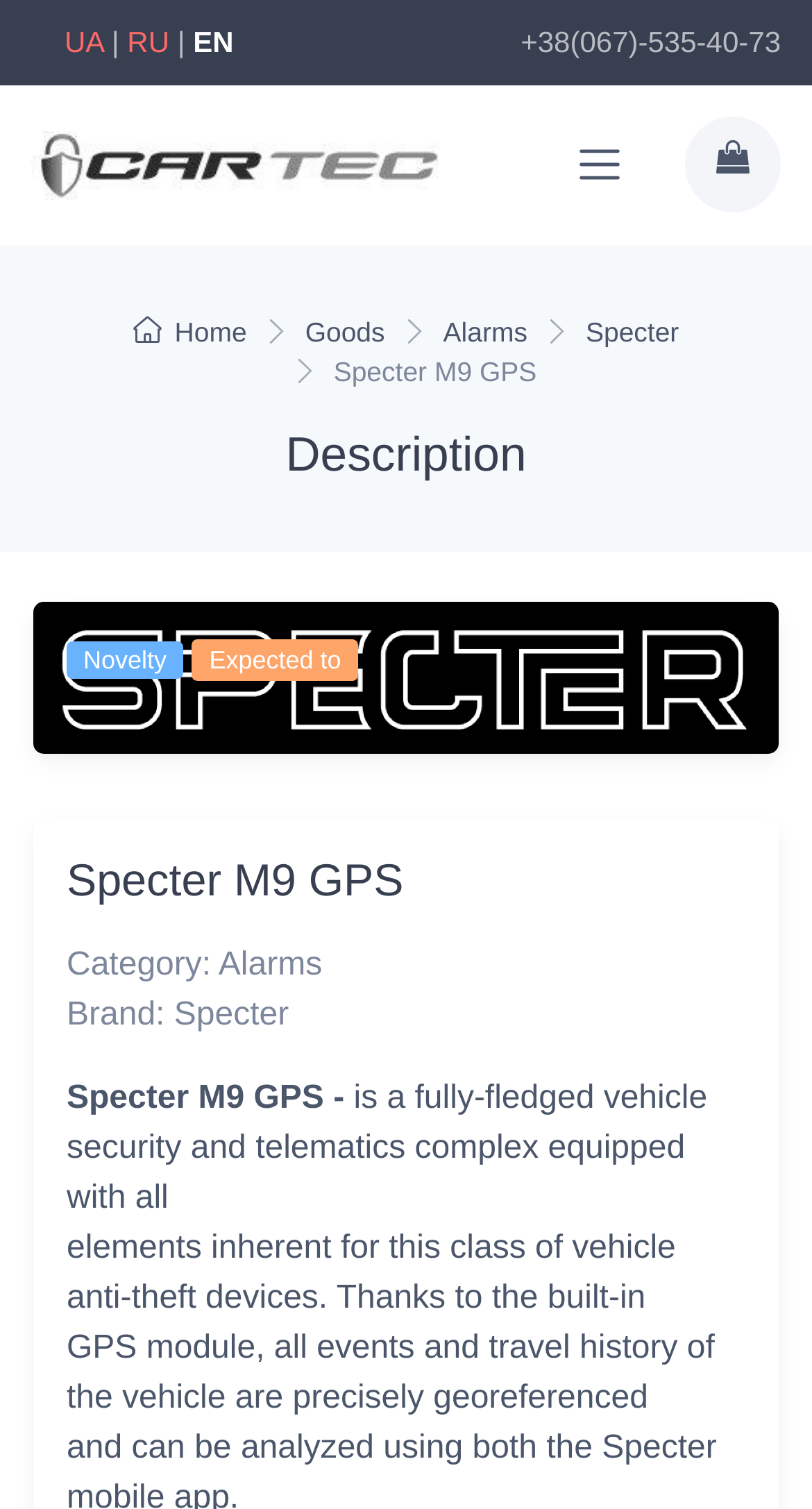Give a full account of the webpage's elements and their arrangement.

This webpage is about a product called Specter М9 GPS, which appears to be a vehicle security and telematics complex. At the top of the page, there is a header section with links to switch between languages, including UA, RU, and EN. There is also a phone number and a button on the right side of the header. 

Below the header, there is a navigation section with links to different categories, including Home, Goods, Alarms, and Specter. The current page is highlighted as Specter М9 GPS. 

The main content of the page is divided into sections. The first section is a heading labeled "Description" followed by an image of the product. Below the image, there are several lines of text describing the product, including its category, brand, and features. The text explains that the Specter М9 GPS is a fully-fledged vehicle security and telematics complex equipped with a built-in GPS module, which allows for precise georeferencing of events and travel history.